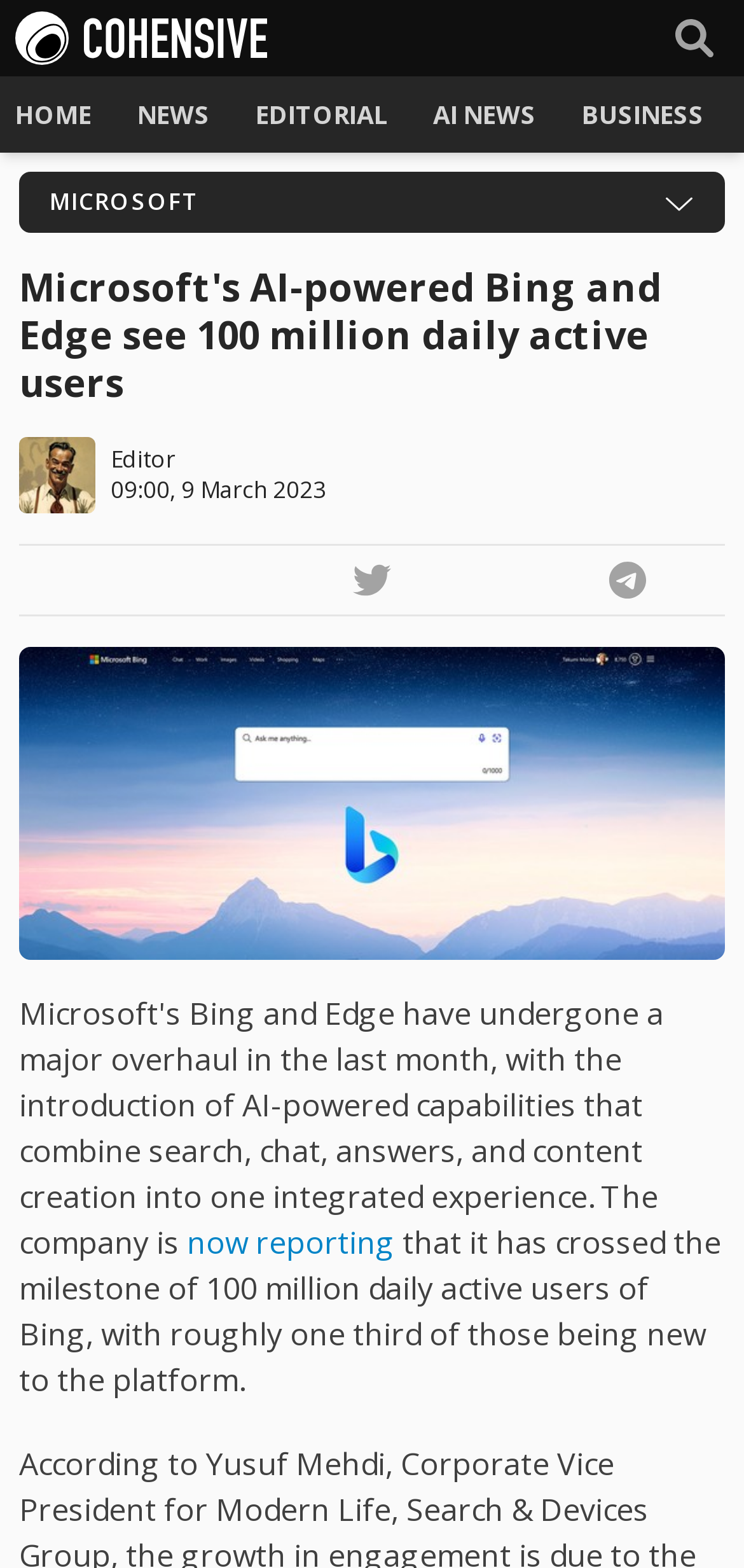Find the bounding box of the UI element described as: "aria-label="Show Search"". The bounding box coordinates should be given as four float values between 0 and 1, i.e., [left, top, right, bottom].

[0.887, 0.007, 0.979, 0.041]